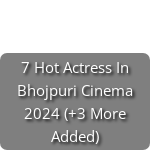What is the focus of the image?
Utilize the image to construct a detailed and well-explained answer.

The image appears to be highlighting notable actresses from the Bhojpuri film industry anticipated to make waves in 2024, suggesting that the focus is on these talented individuals and their contributions to the industry.